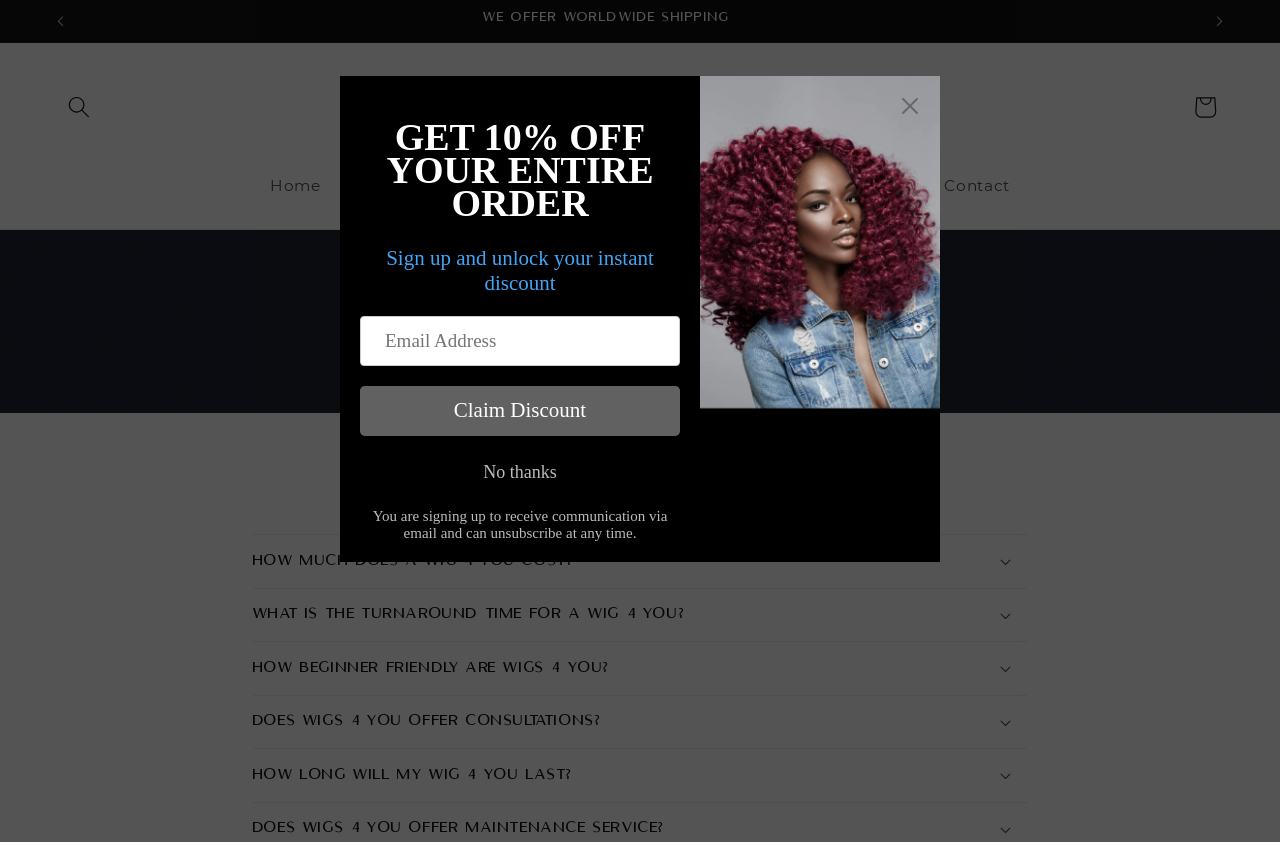Please find the bounding box coordinates of the section that needs to be clicked to achieve this instruction: "Click the 'Previous announcement' button".

[0.03, 0.0, 0.064, 0.05]